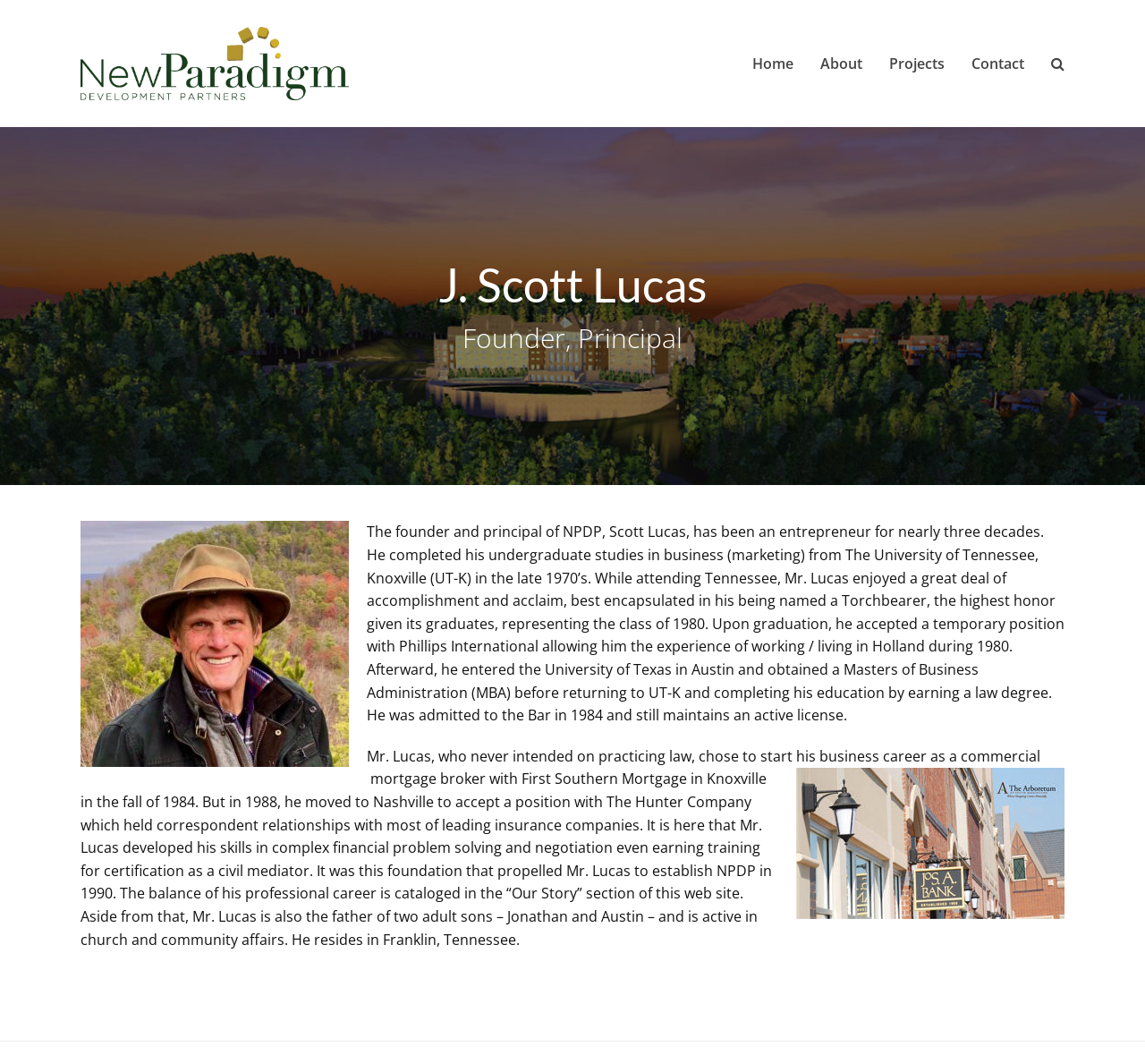Determine the main heading text of the webpage.

J. Scott Lucas